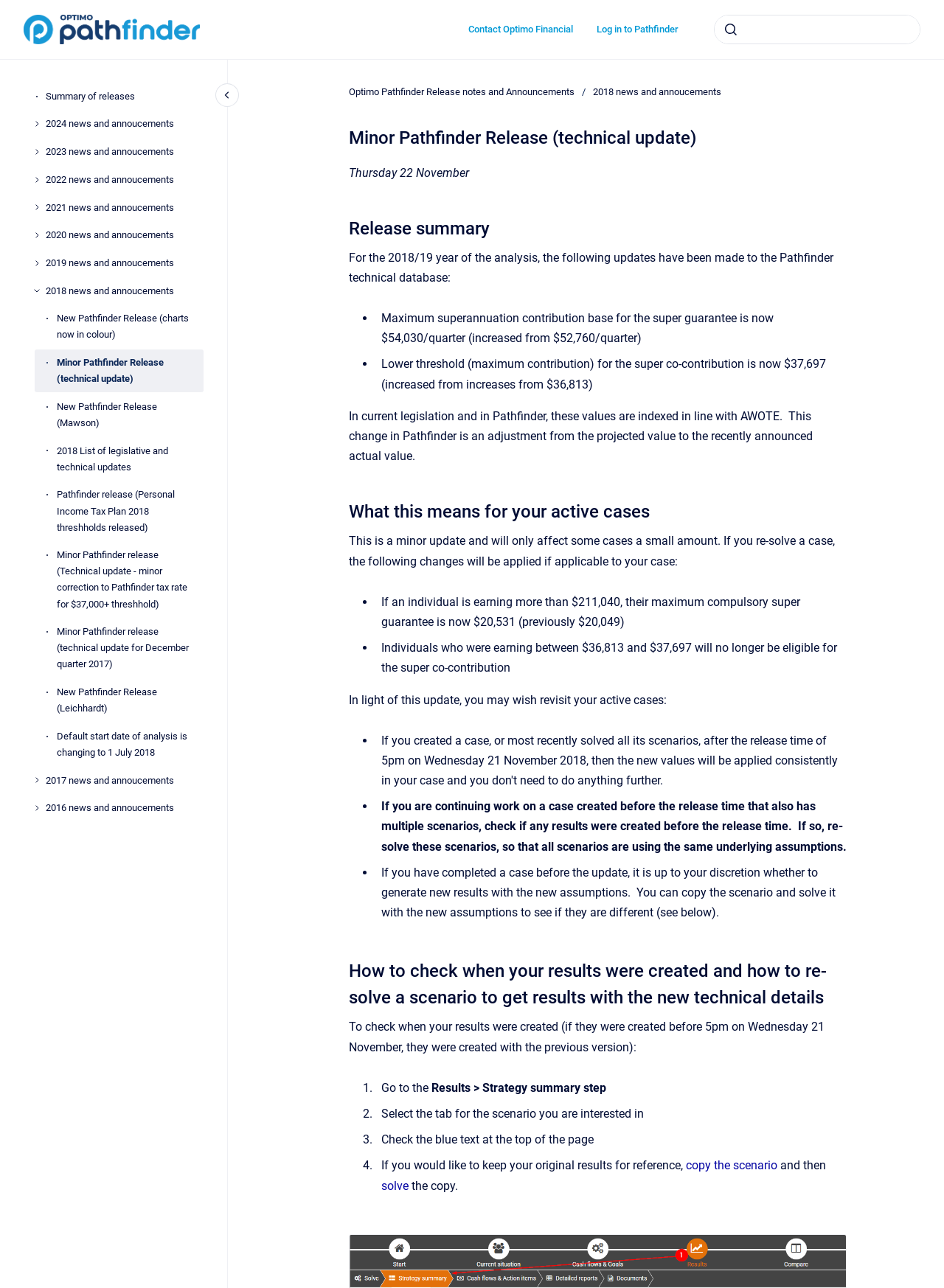How can users check when their results were created?
Answer the question with a single word or phrase, referring to the image.

Go to Results > Strategy summary step